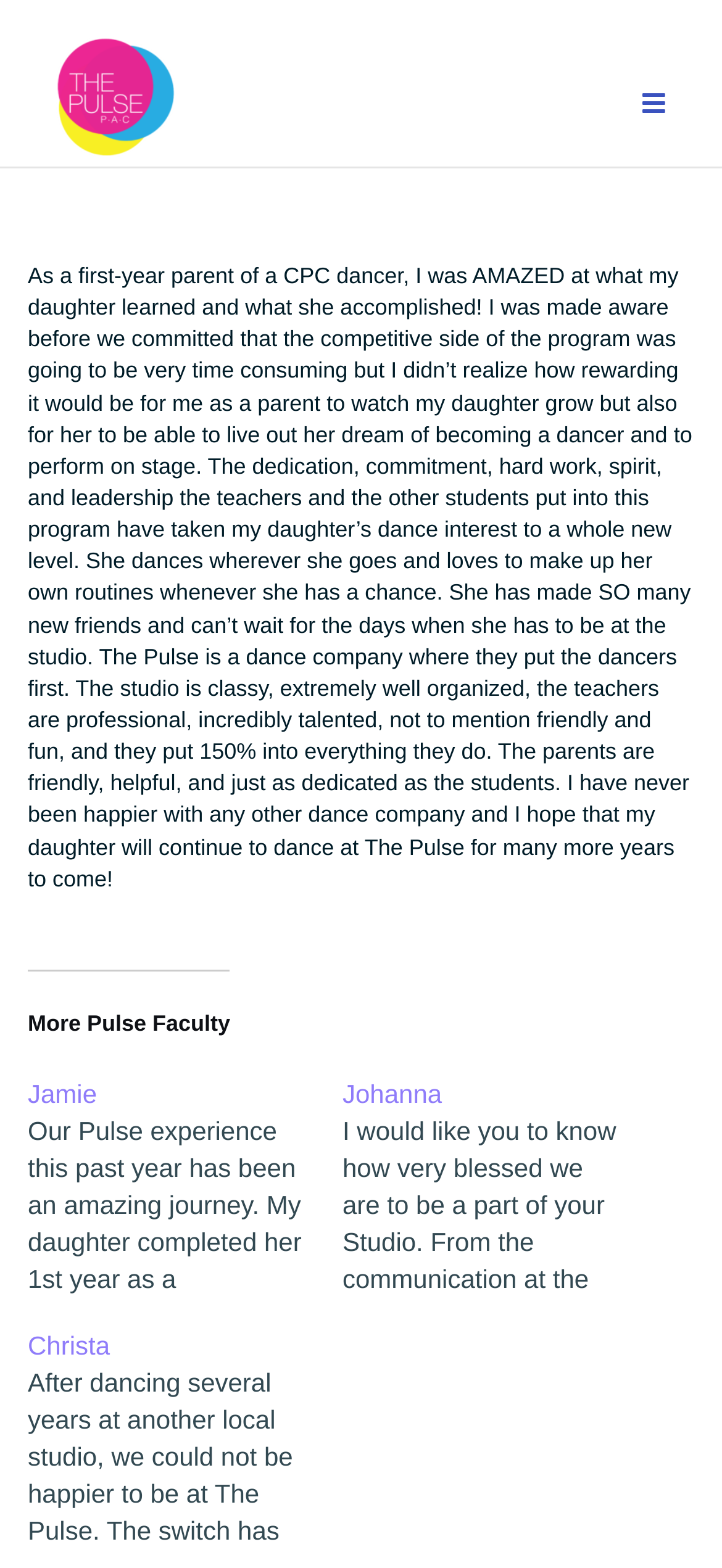Bounding box coordinates are specified in the format (top-left x, top-left y, bottom-right x, bottom-right y). All values are floating point numbers bounded between 0 and 1. Please provide the bounding box coordinate of the region this sentence describes: alt="The Pulse Performing Arts Center"

[0.077, 0.024, 0.773, 0.065]